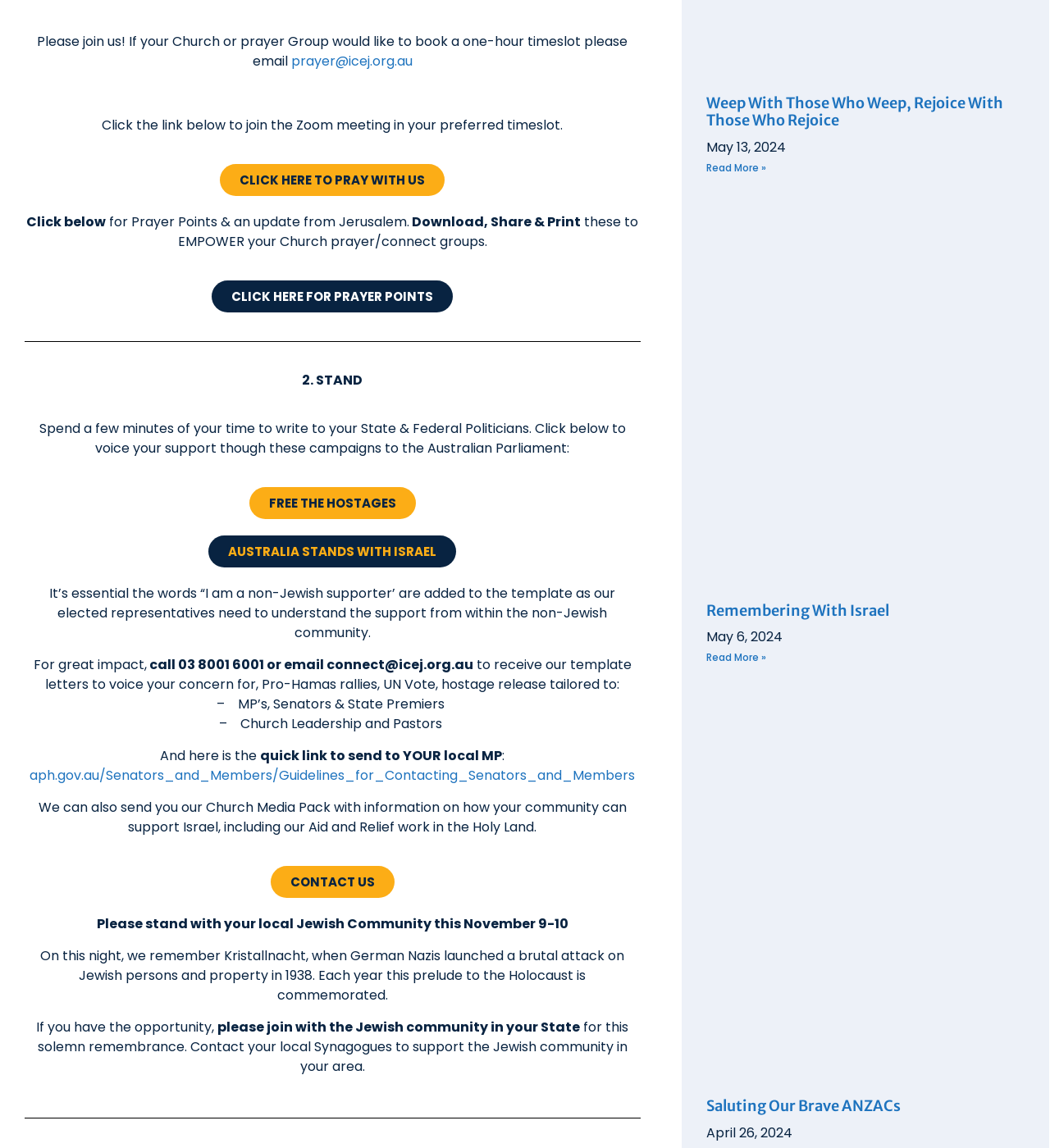Pinpoint the bounding box coordinates of the clickable area needed to execute the instruction: "Email prayer@icej.org.au". The coordinates should be specified as four float numbers between 0 and 1, i.e., [left, top, right, bottom].

[0.277, 0.045, 0.393, 0.062]